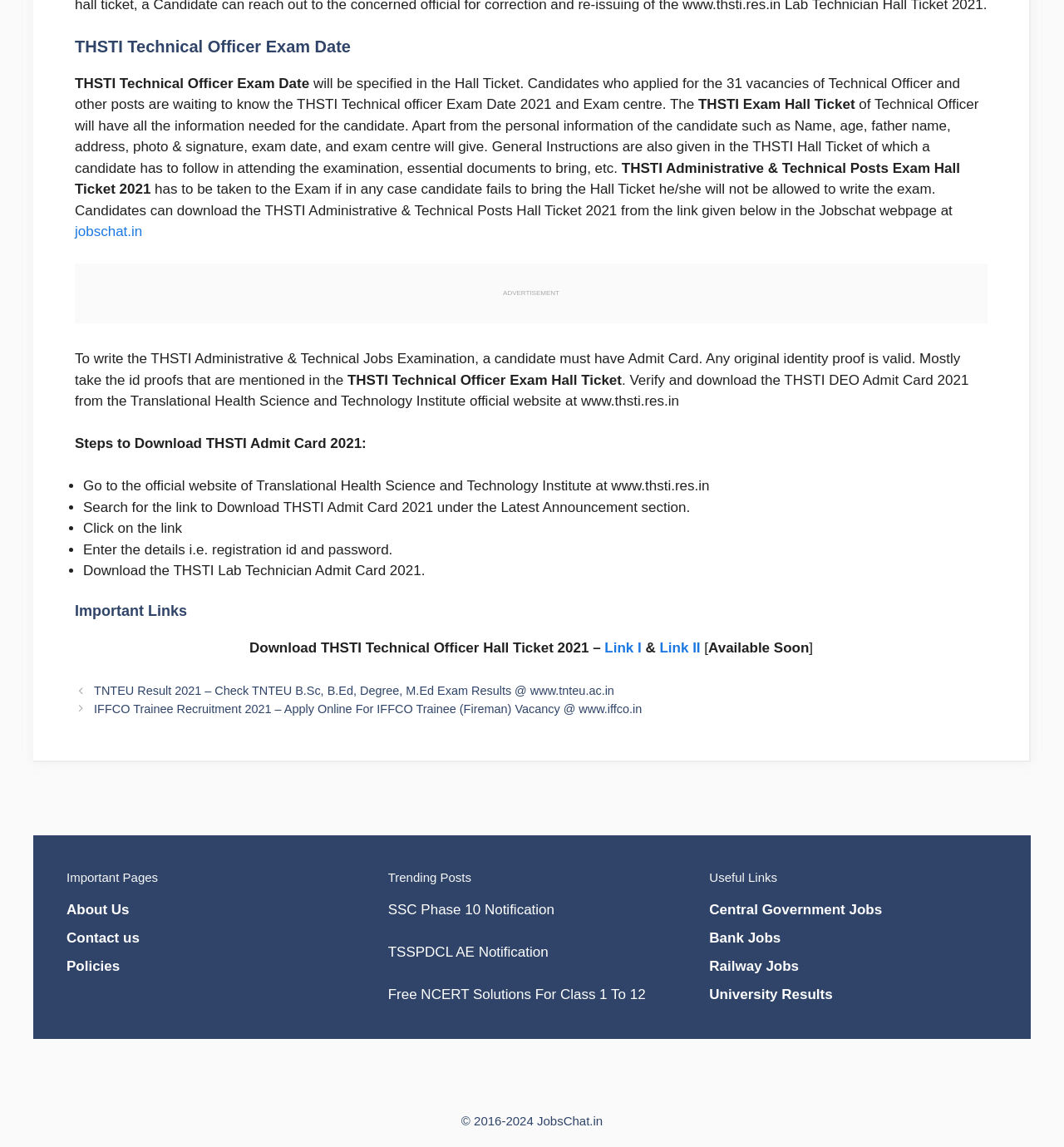Respond to the question below with a concise word or phrase:
What type of identity proof is valid for the THSTI Administrative & Technical Jobs Examination?

Any original identity proof